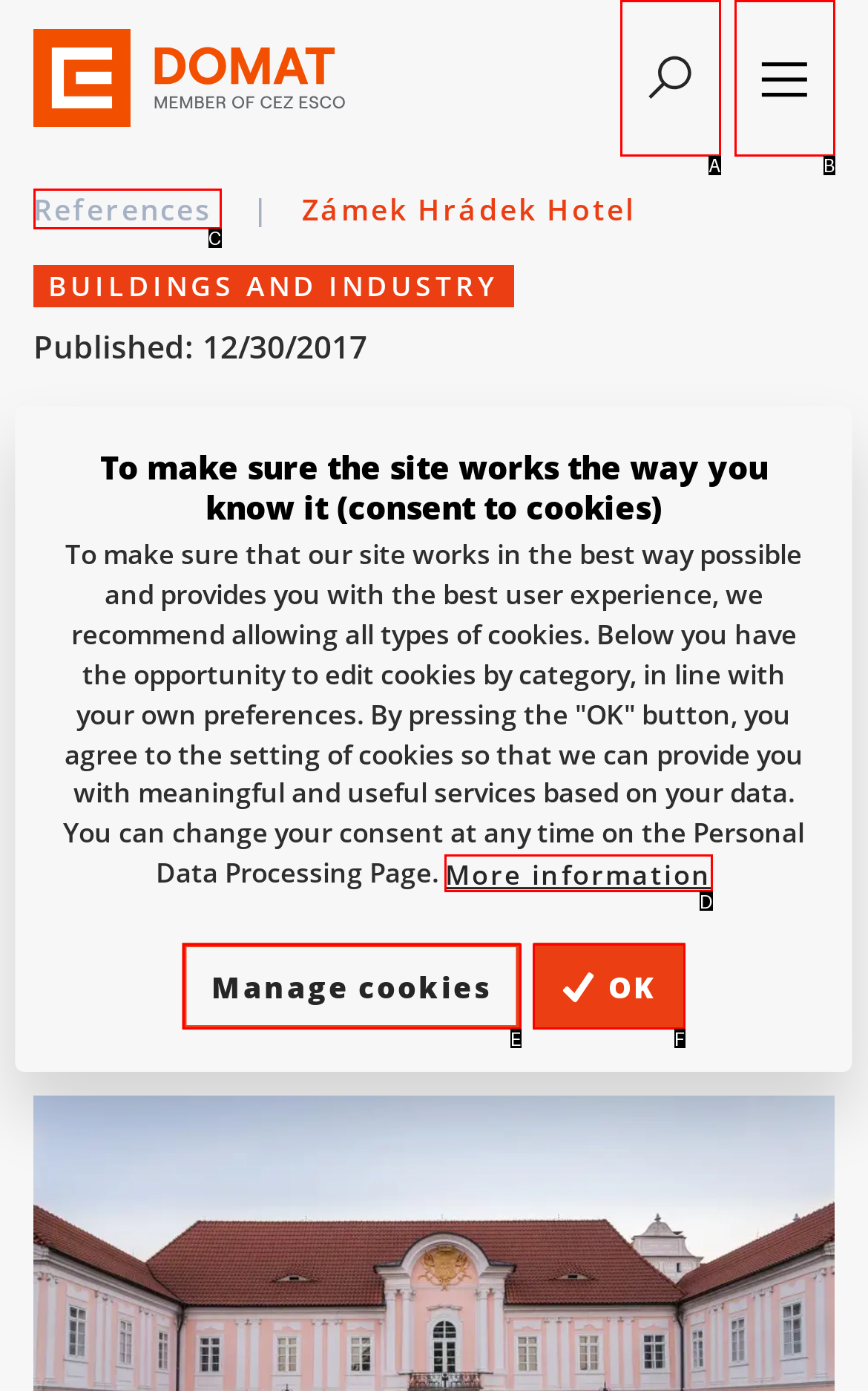Which UI element matches this description: OK?
Reply with the letter of the correct option directly.

F